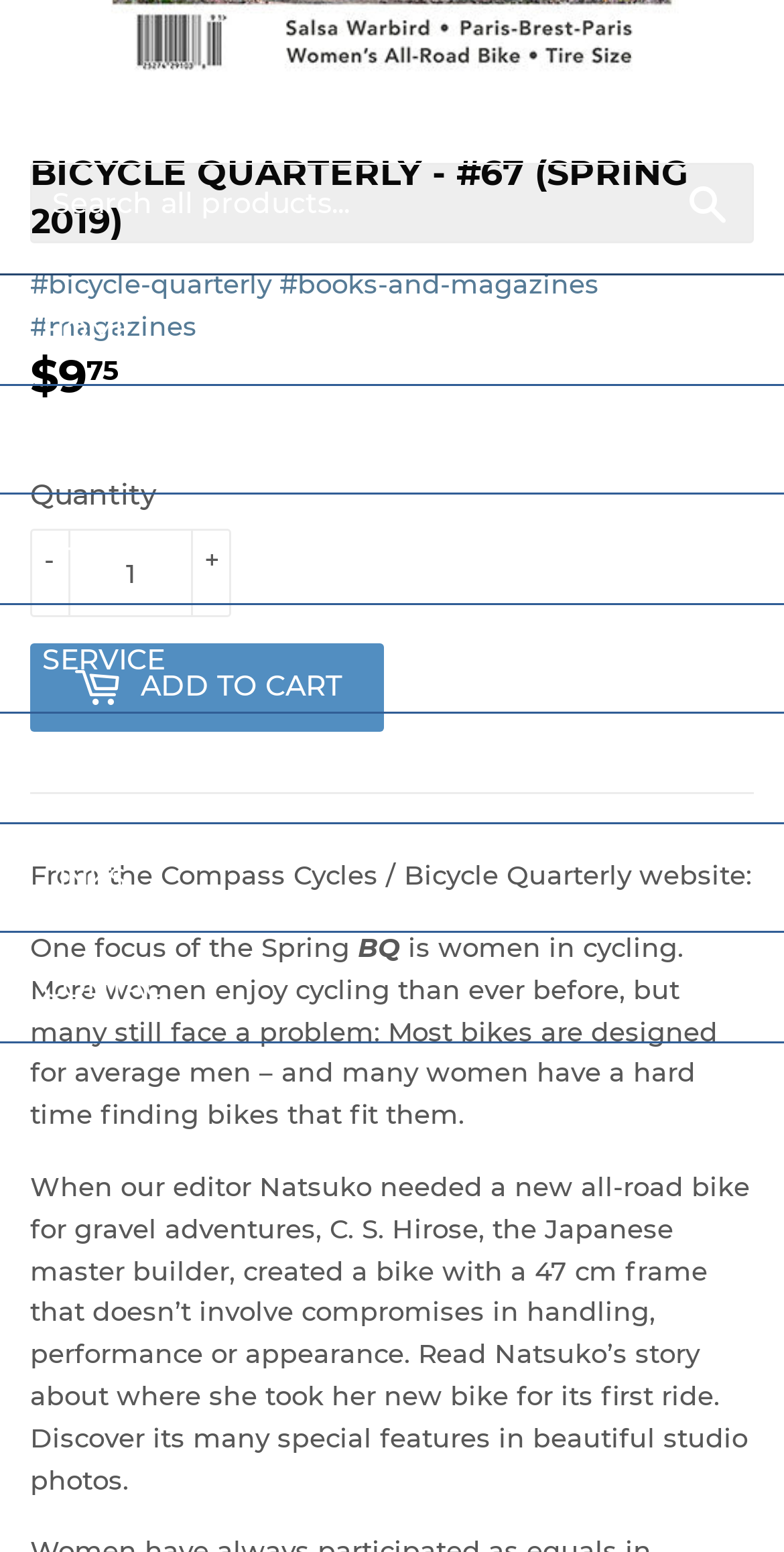Identify the bounding box for the UI element described as: "Add to Cart". Ensure the coordinates are four float numbers between 0 and 1, formatted as [left, top, right, bottom].

[0.038, 0.415, 0.49, 0.472]